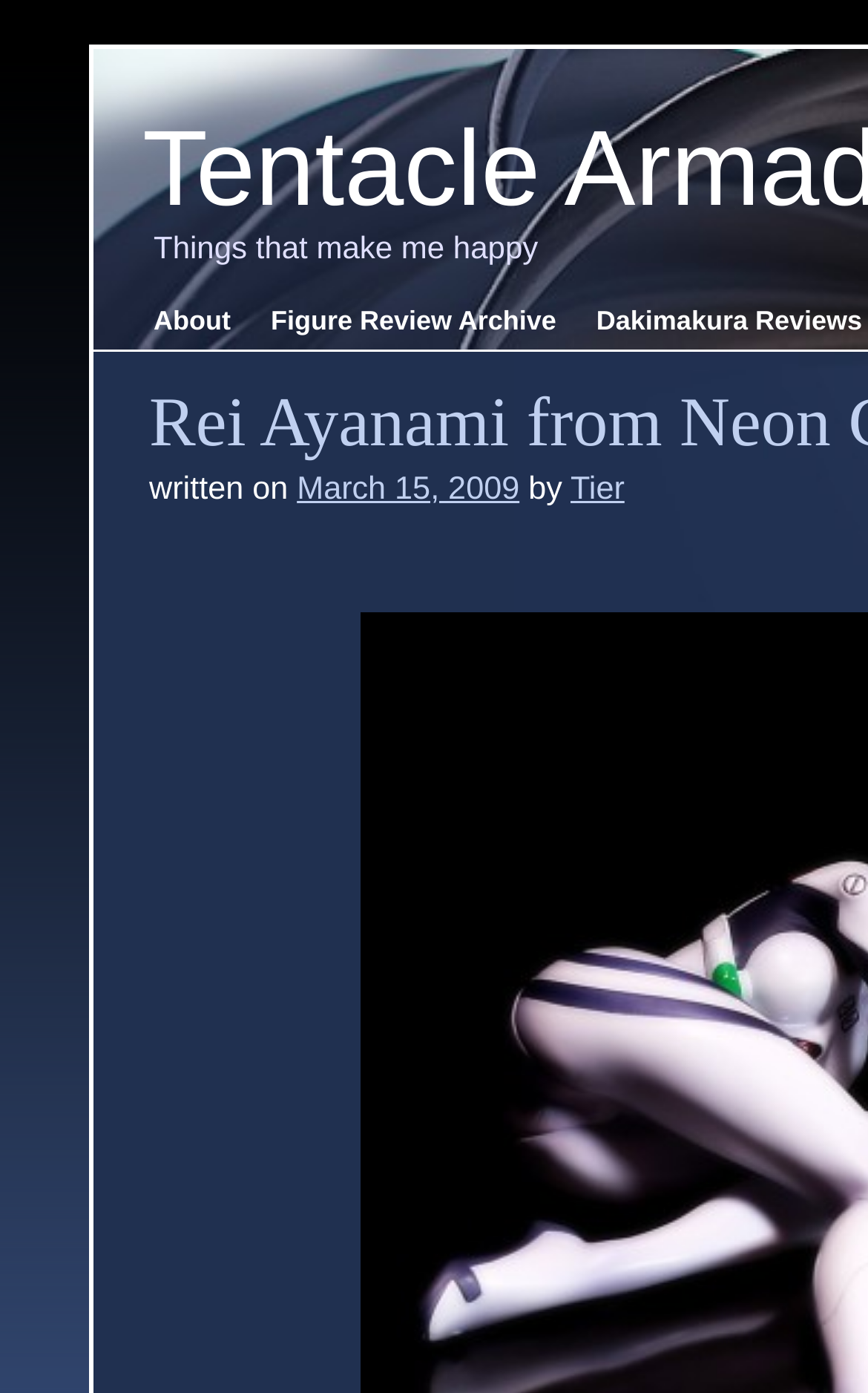Using the webpage screenshot and the element description Dakimakura Reviews, determine the bounding box coordinates. Specify the coordinates in the format (top-left x, top-left y, bottom-right x, bottom-right y) with values ranging from 0 to 1.

[0.687, 0.218, 0.993, 0.241]